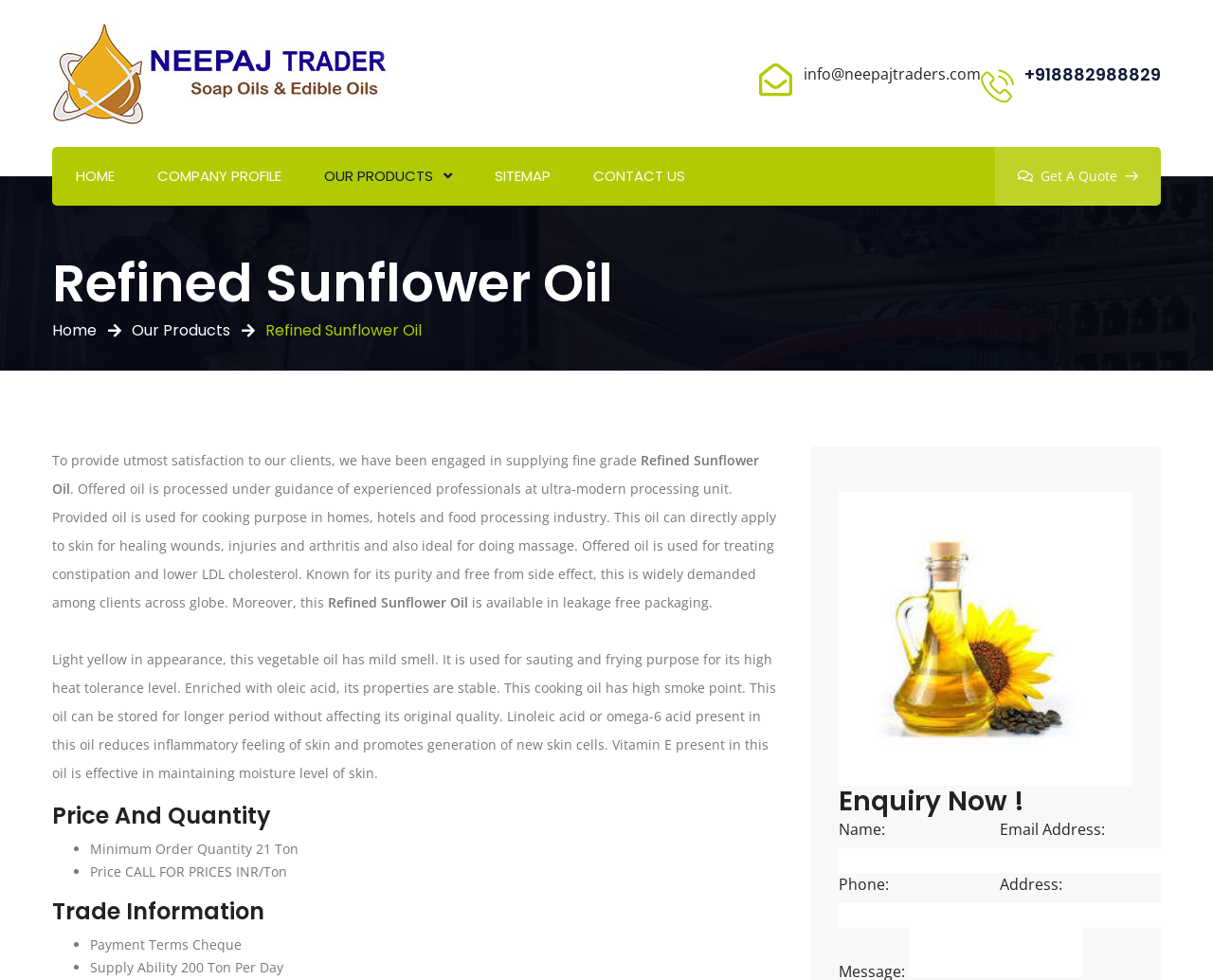Explain the webpage in detail.

The webpage is about Neepaj Trader, a company that supplies refined sunflower oil. At the top, there is a header section with the company's logo and name, along with contact information such as email and phone number. Below the header, there is a navigation menu with links to different sections of the website, including Home, Company Profile, Our Products, Sitemap, and Contact Us.

The main content of the webpage is divided into several sections. The first section is a heading that reads "Refined Sunflower Oil", followed by a brief description of the product and its uses. There are three paragraphs of text that provide more information about the oil, including its processing, properties, and benefits.

Below the product description, there is a section titled "Price And Quantity" that lists the minimum order quantity and price of the oil. This is followed by a section titled "Trade Information" that provides details about payment terms and supply ability.

On the right side of the webpage, there is an image of refined sunflower oil. Below the image, there is a section titled "Enquiry Now!" with a form that allows users to submit their name, email address, phone number, and address to inquire about the product.

Overall, the webpage provides detailed information about Neepaj Trader's refined sunflower oil product, including its features, benefits, and trade information, as well as a convenient way for users to inquire about the product.